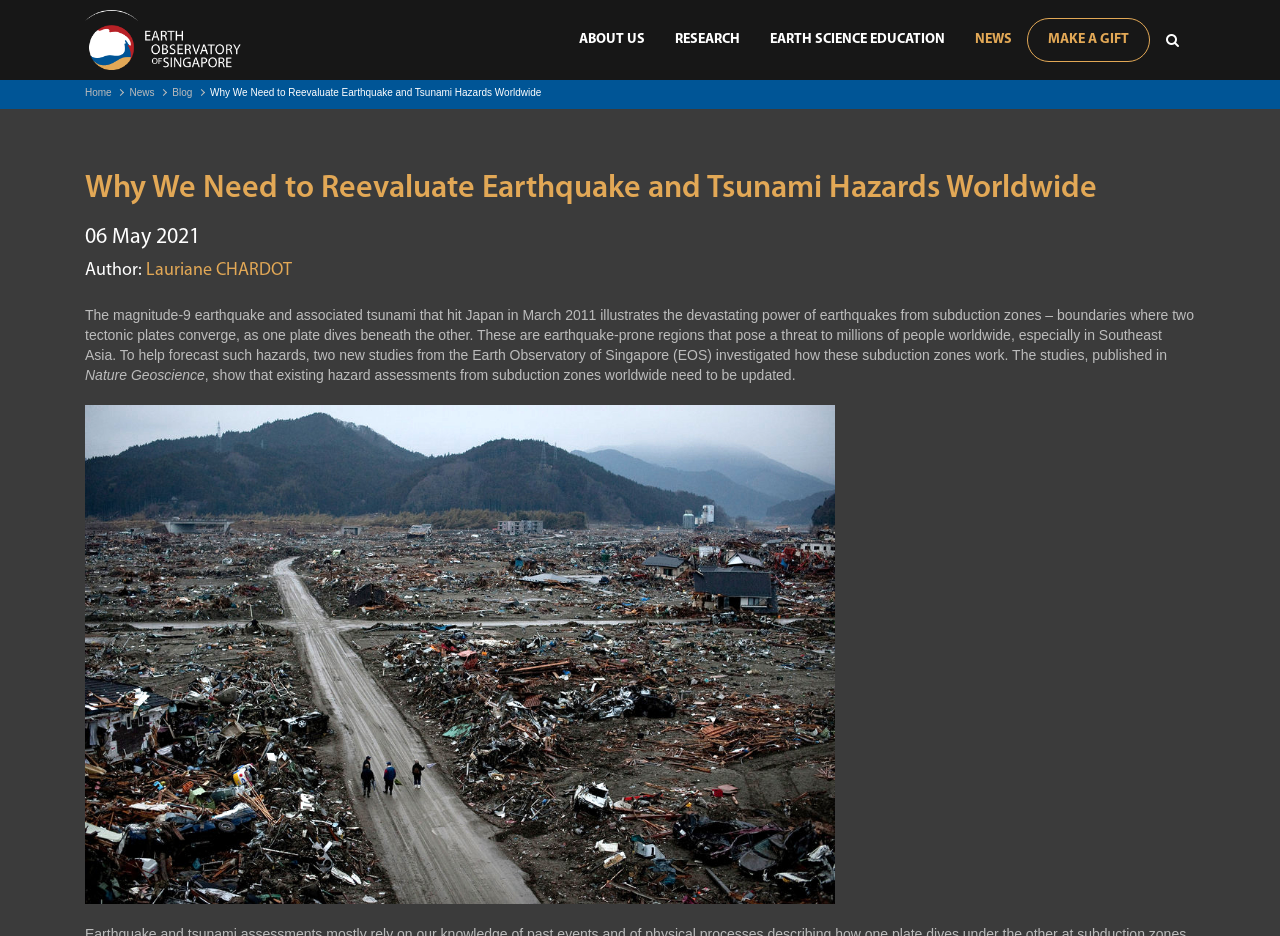Please identify the coordinates of the bounding box for the clickable region that will accomplish this instruction: "Click on the Earth Observatory of Singapore link".

[0.066, 0.011, 0.188, 0.075]